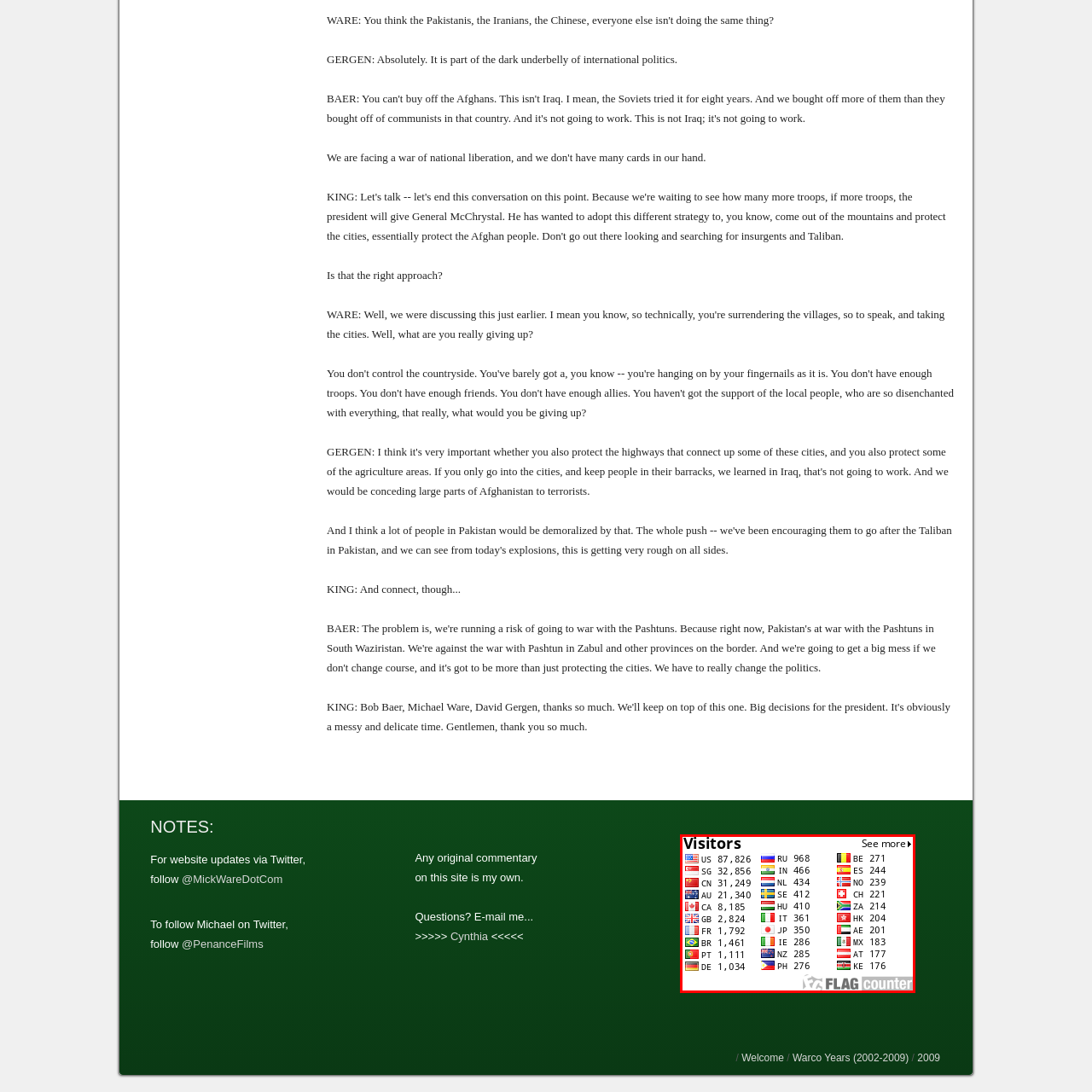Observe the image inside the red bounding box and respond to the question with a single word or phrase:
What is the purpose of the graph's layout?

To emphasize international engagement